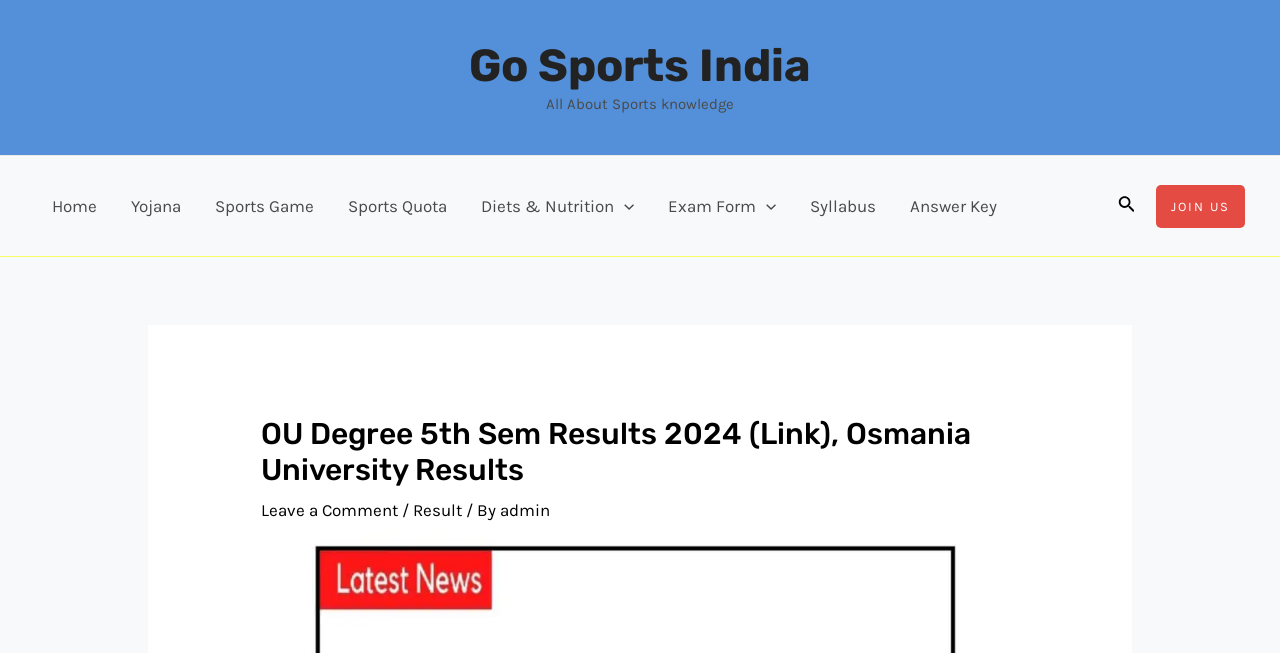What is the purpose of the 'Menu Toggle' application?
Using the image, respond with a single word or phrase.

To expand or collapse a menu